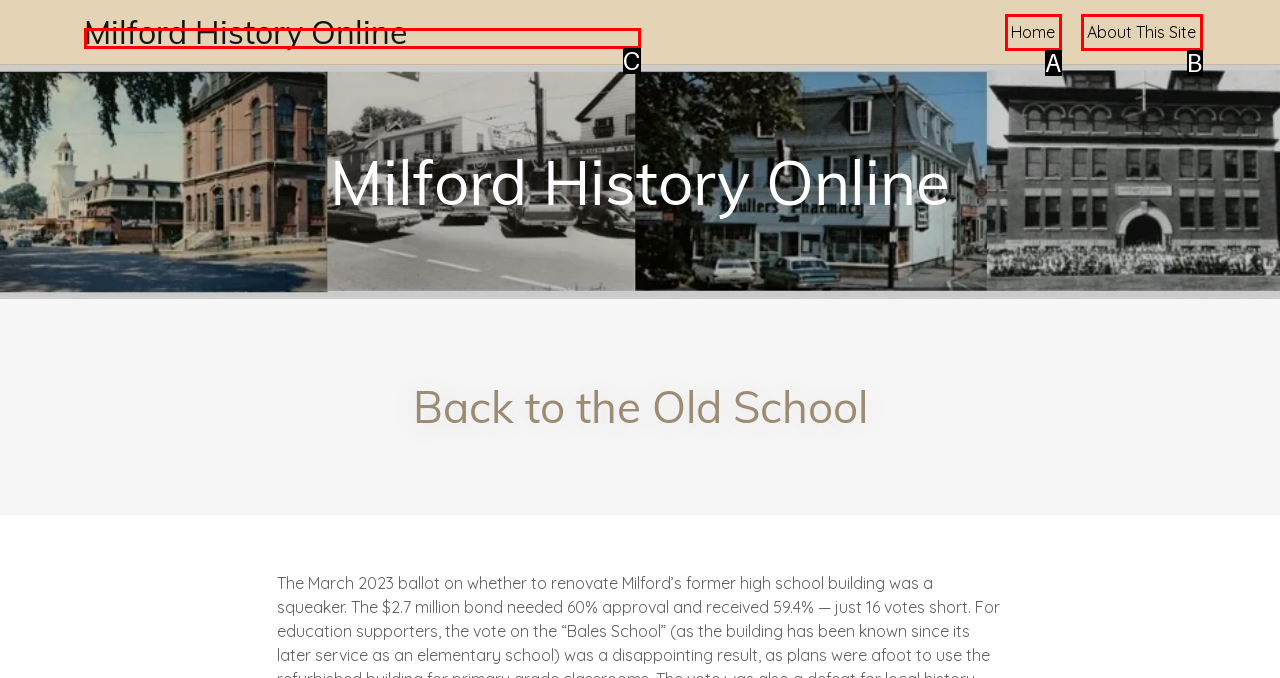Using the description: About This Site
Identify the letter of the corresponding UI element from the choices available.

B